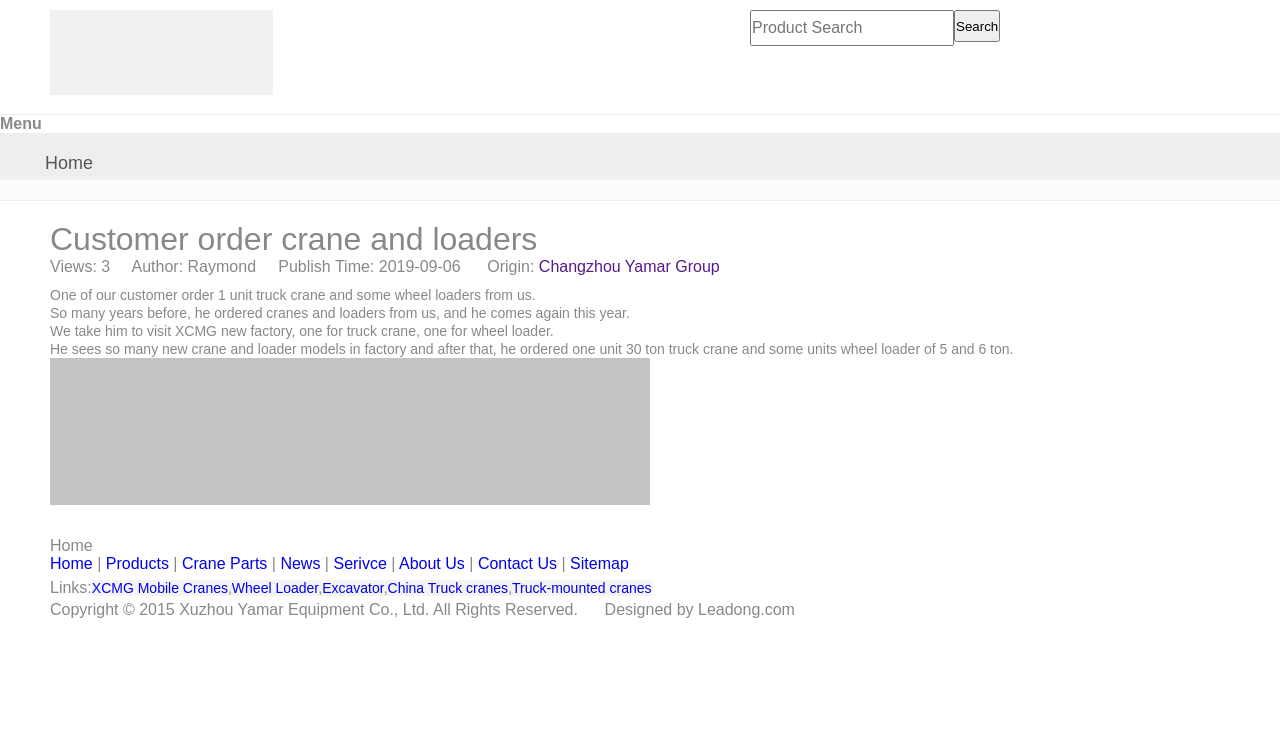Specify the bounding box coordinates of the region I need to click to perform the following instruction: "Contact Us". The coordinates must be four float numbers in the range of 0 to 1, i.e., [left, top, right, bottom].

[0.008, 0.679, 0.132, 0.738]